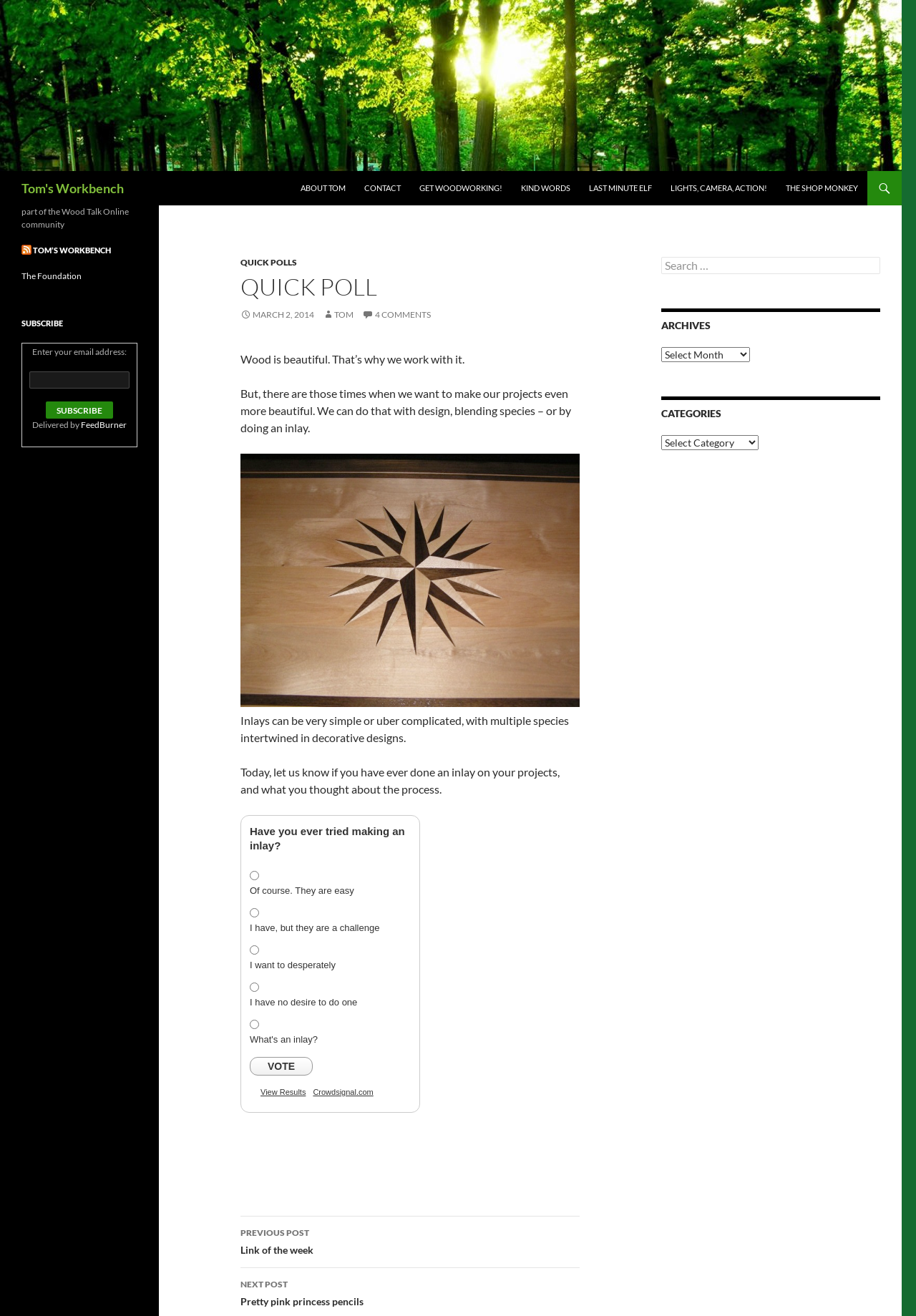Illustrate the webpage thoroughly, mentioning all important details.

This webpage is about Tom's Workbench, a woodworking blog. At the top, there is a header section with a logo and a navigation menu. The logo is an image with the text "Tom's Workbench" and is located at the top-left corner of the page. The navigation menu consists of several links, including "About Tom", "Contact", "Get Woodworking!", and others, which are aligned horizontally and situated below the logo.

Below the header section, there is a main content area that takes up most of the page. The content is divided into two columns. The left column contains a poll with a question "Have you ever tried making an inlay?" and five radio buttons with different answers. Below the poll, there is a "VOTE" button and a "View Results" link.

The right column contains a search bar with a label "Search for:" and a search box. Below the search bar, there are three sections: "ARCHIVES", "CATEGORIES", and "part of the Wood Talk Online community". Each section has a heading and a dropdown menu or a link.

At the bottom of the page, there is a footer section with several links, including "RSS TOM’S WORKBENCH", "SUBSCRIBE", and "The Foundation". The "SUBSCRIBE" section has a text box to enter an email address and a "Subscribe" button.

Throughout the page, there are several images, including the logo, a picture of an inlay done by Marc Spagnuolo, and an RSS icon. The overall layout is organized, with clear headings and concise text.